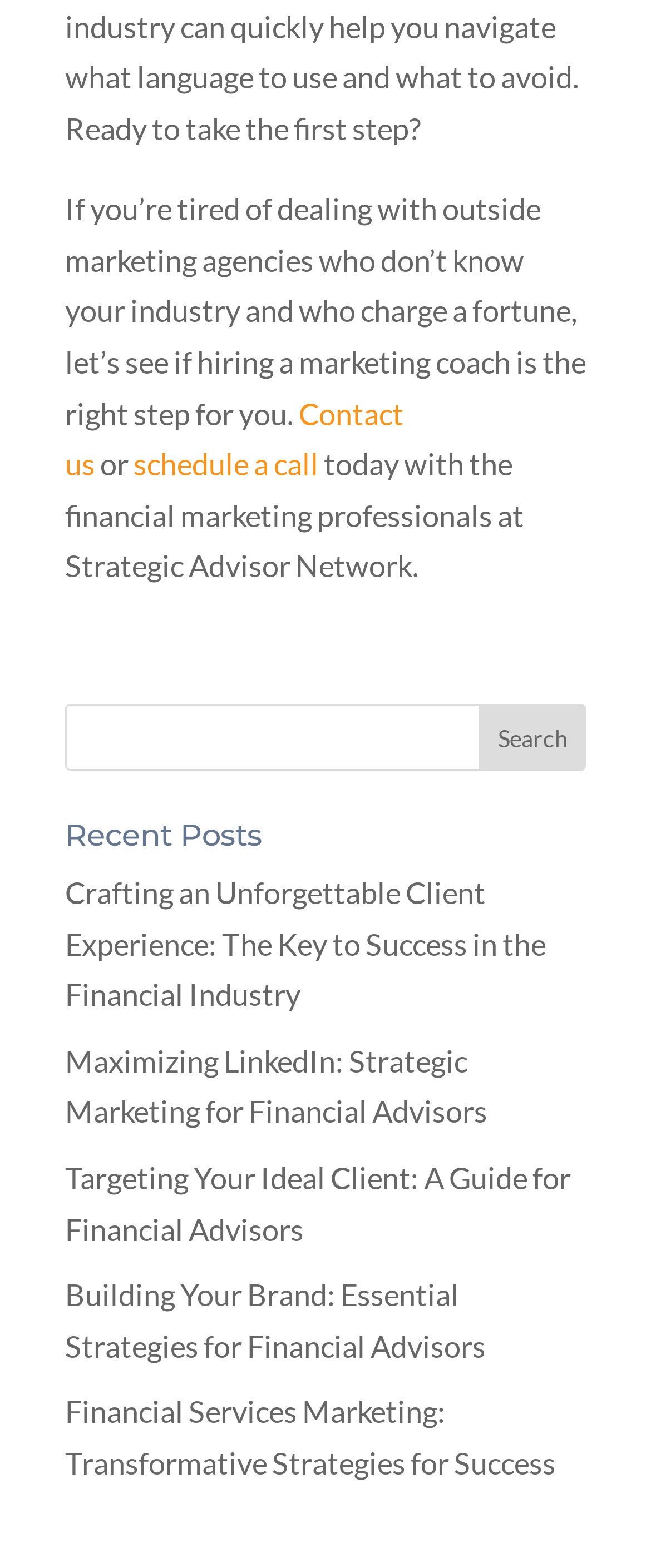Please identify the bounding box coordinates of the clickable area that will allow you to execute the instruction: "Schedule a call today".

[0.205, 0.284, 0.49, 0.308]